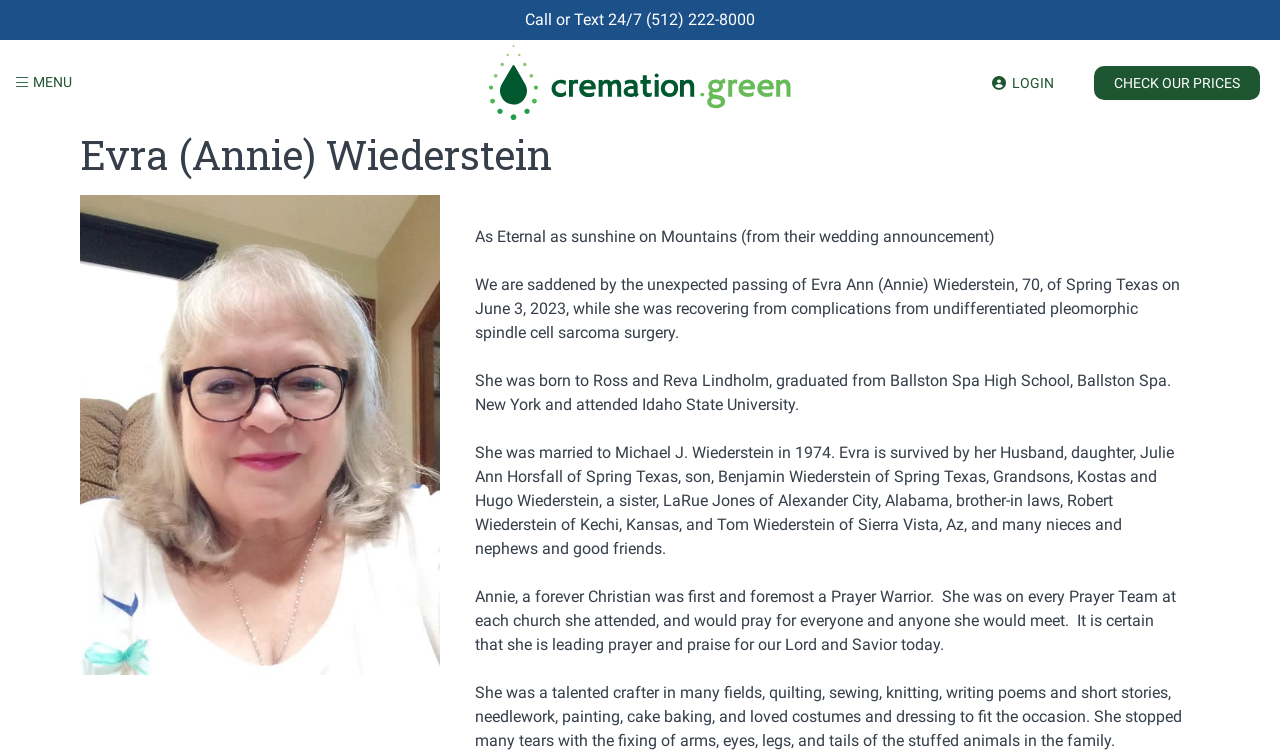Construct a comprehensive caption that outlines the webpage's structure and content.

This webpage is an obituary for Evra (Annie) Wiederstein. At the top of the page, there is a phone number and a menu toggle button on the left, and a logo with the text "cremation.green" on the right. Below the logo, there are two links: "LOGIN" on the right and "CHECK OUR PRICES" on the far right.

The main content of the page is dedicated to Evra's obituary. Her name, "Evra (Annie) Wiederstein", is displayed prominently in a heading. Below her name, there is a quote from her wedding announcement, "As Eternal as sunshine on Mountains". 

The obituary text is divided into four paragraphs. The first paragraph announces her passing and provides some details about her life. The second paragraph describes her early life, including her birth, education, and marriage. The third paragraph lists her surviving family members. The fourth paragraph highlights her Christian faith, her talents, and her love for crafting and helping others.

Overall, the webpage is a tribute to Evra's life, with a focus on her personal story, her faith, and her relationships.